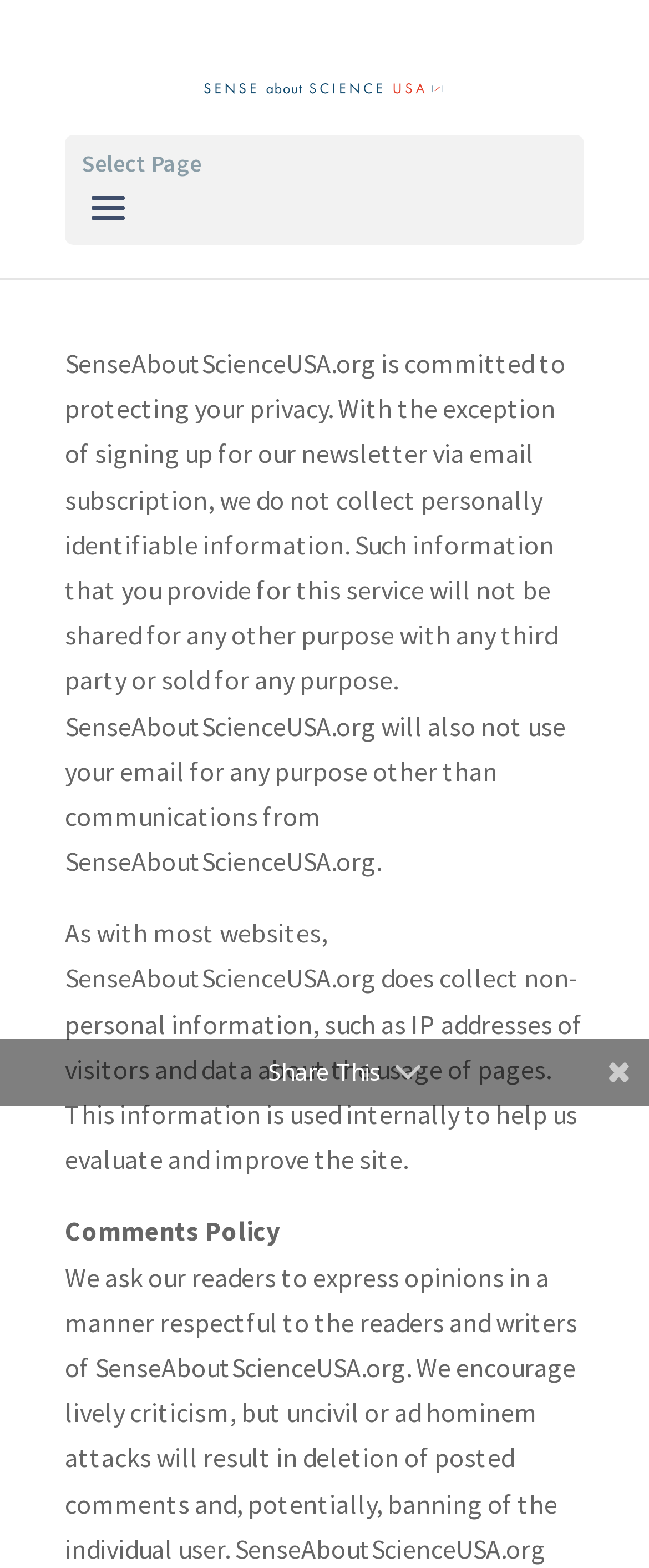Offer a detailed account of what is visible on the webpage.

The webpage is titled "Privacy Policy" and has a prominent link to "Sense About Science USA" at the top, accompanied by an image with the same name, taking up a significant portion of the top section. Below this, there is a static text element labeled "Select Page". 

The main content of the page is divided into three paragraphs. The first paragraph explains that the website is committed to protecting users' privacy, stating that they do not collect personally identifiable information except for newsletter subscriptions, and that this information will not be shared or sold. 

The second paragraph is positioned below the first one, describing how the website collects non-personal information, such as IP addresses and page usage data, for internal evaluation and improvement purposes. 

The third paragraph, located below the second one, is titled "Comments Policy". 

At the bottom right of the page, there is a static text element labeled "Share This".